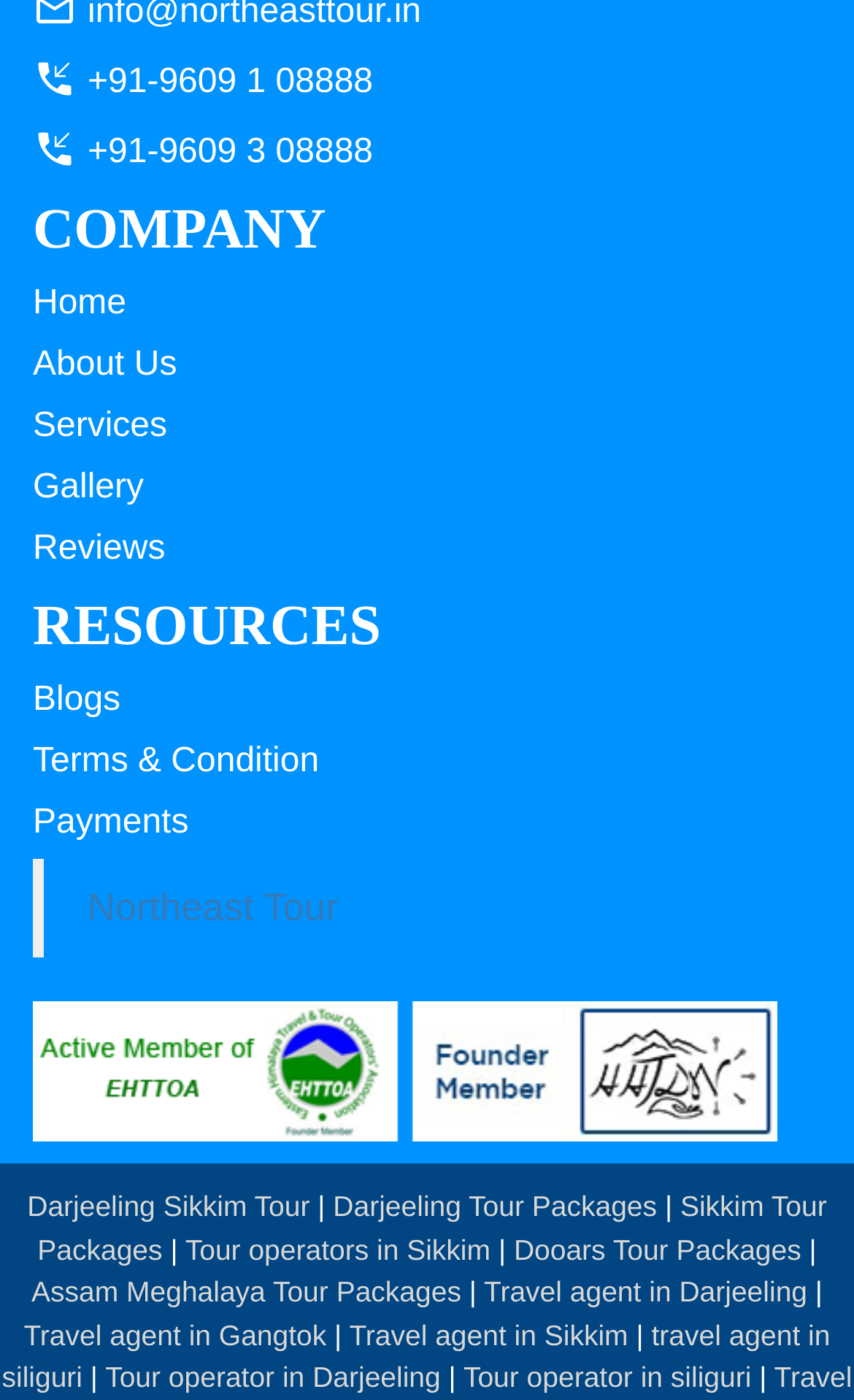Please find the bounding box coordinates of the element that needs to be clicked to perform the following instruction: "Read the Terms & Condition". The bounding box coordinates should be four float numbers between 0 and 1, represented as [left, top, right, bottom].

[0.038, 0.531, 0.374, 0.558]